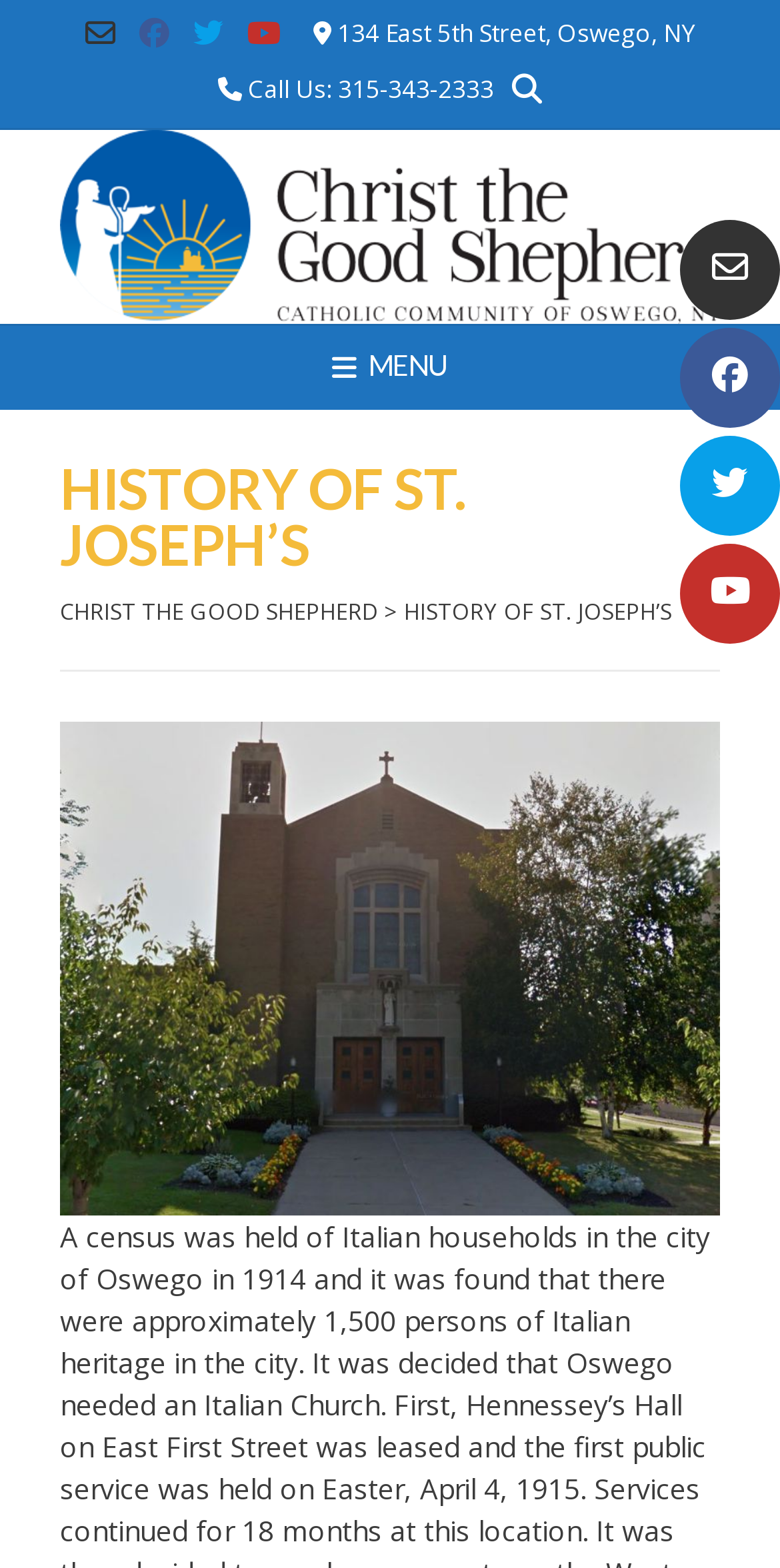Determine the bounding box coordinates for the region that must be clicked to execute the following instruction: "Click the Facebook link".

[0.872, 0.14, 1.0, 0.204]